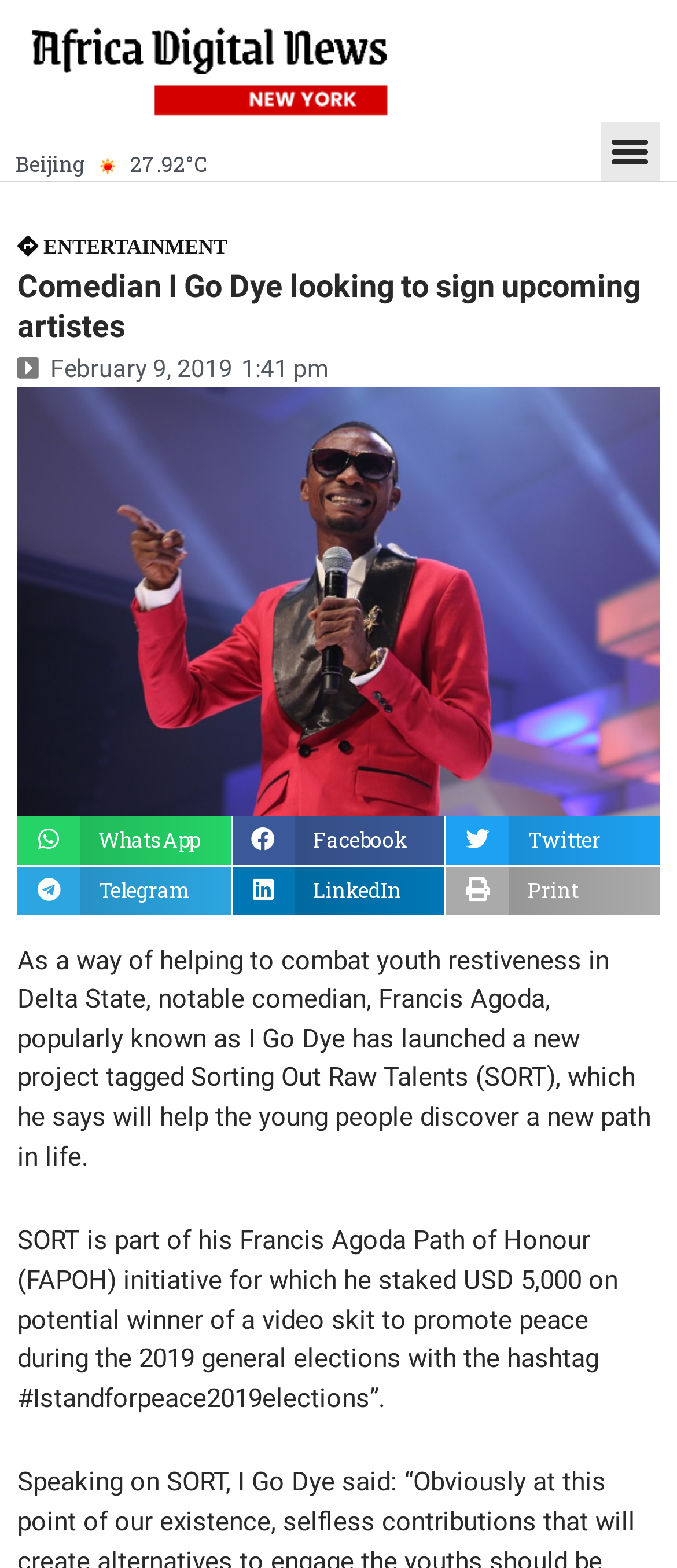Please specify the bounding box coordinates of the element that should be clicked to execute the given instruction: 'Toggle the menu'. Ensure the coordinates are four float numbers between 0 and 1, expressed as [left, top, right, bottom].

[0.886, 0.077, 0.974, 0.115]